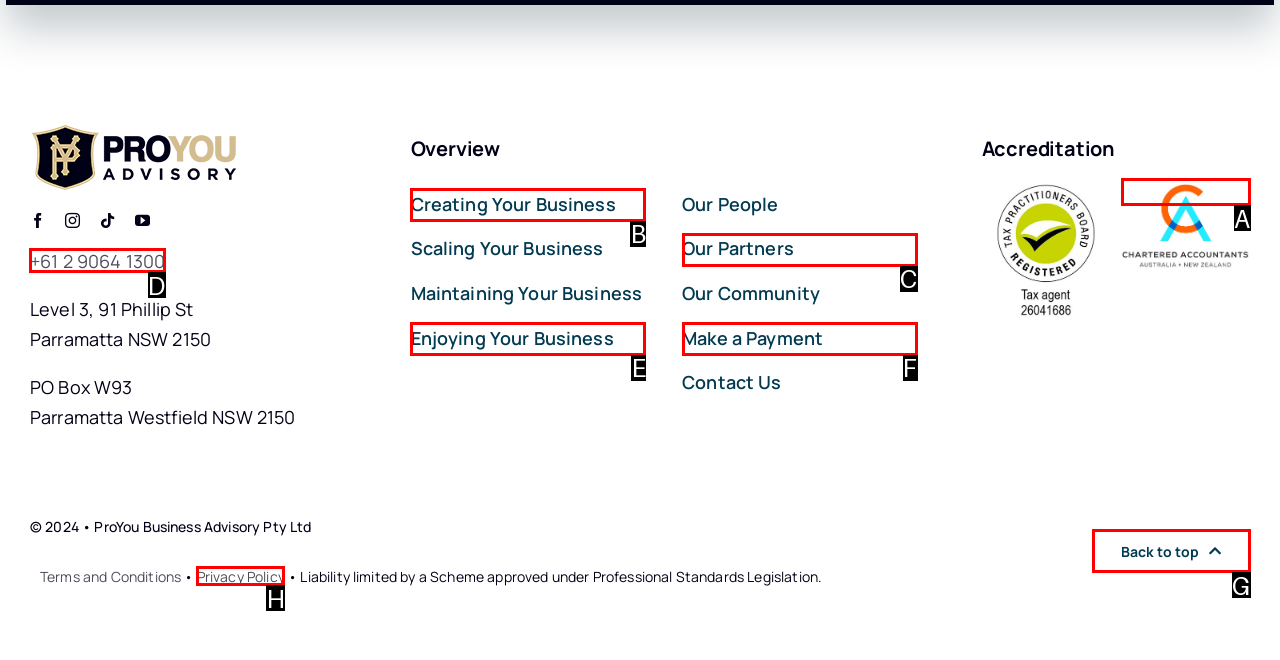Out of the given choices, which letter corresponds to the UI element required to Contact ProYou Business Advisory via phone? Answer with the letter.

D